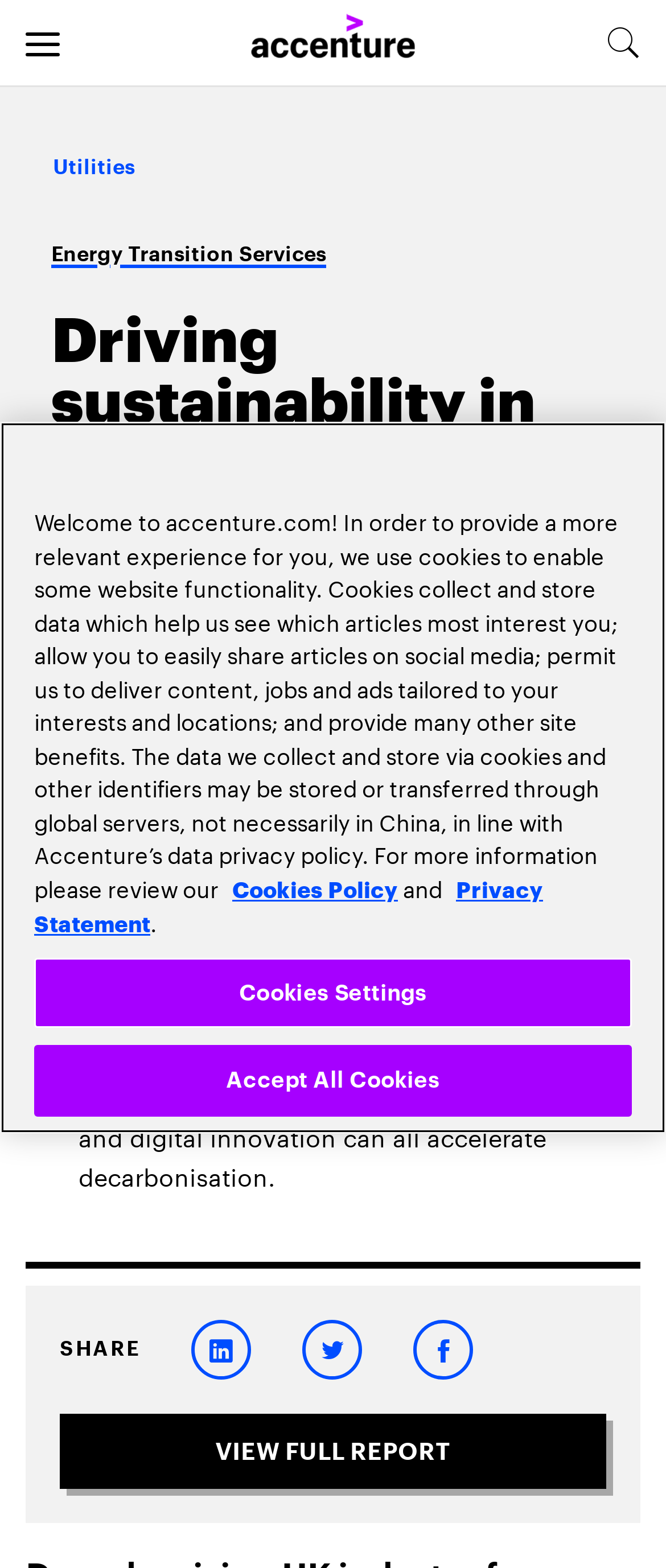Summarize the webpage comprehensively, mentioning all visible components.

The webpage is focused on the role of industrial clusters in helping the UK transition to net-zero, with Accenture and Microsoft exploring this topic. At the top of the page, there is a navigation menu with a button to expand or collapse it, followed by links to Accenture's home page and a search function. 

Below the navigation menu, there is a breadcrumb navigation section with a link to "Utilities" and another link to "Energy Transition Services". The main content of the page starts with a heading that reads "Driving sustainability in industrial clusters", followed by a date "JANUARY 18, 2022" and a "3-MINUTE READ" indicator. 

There are three paragraphs of text that summarize the report, explaining how industrial clusters can help the UK reduce greenhouse gas emissions by up to 40% by 2030, and how partnership, business transformation, and digital innovation can accelerate decarbonization. 

At the bottom of the page, there are social media sharing buttons and a link to "VIEW FULL REPORT". Additionally, there is a cookie banner at the bottom of the page with links to Accenture's cookie policy and privacy statement, as well as buttons to adjust cookie settings or accept all cookies.